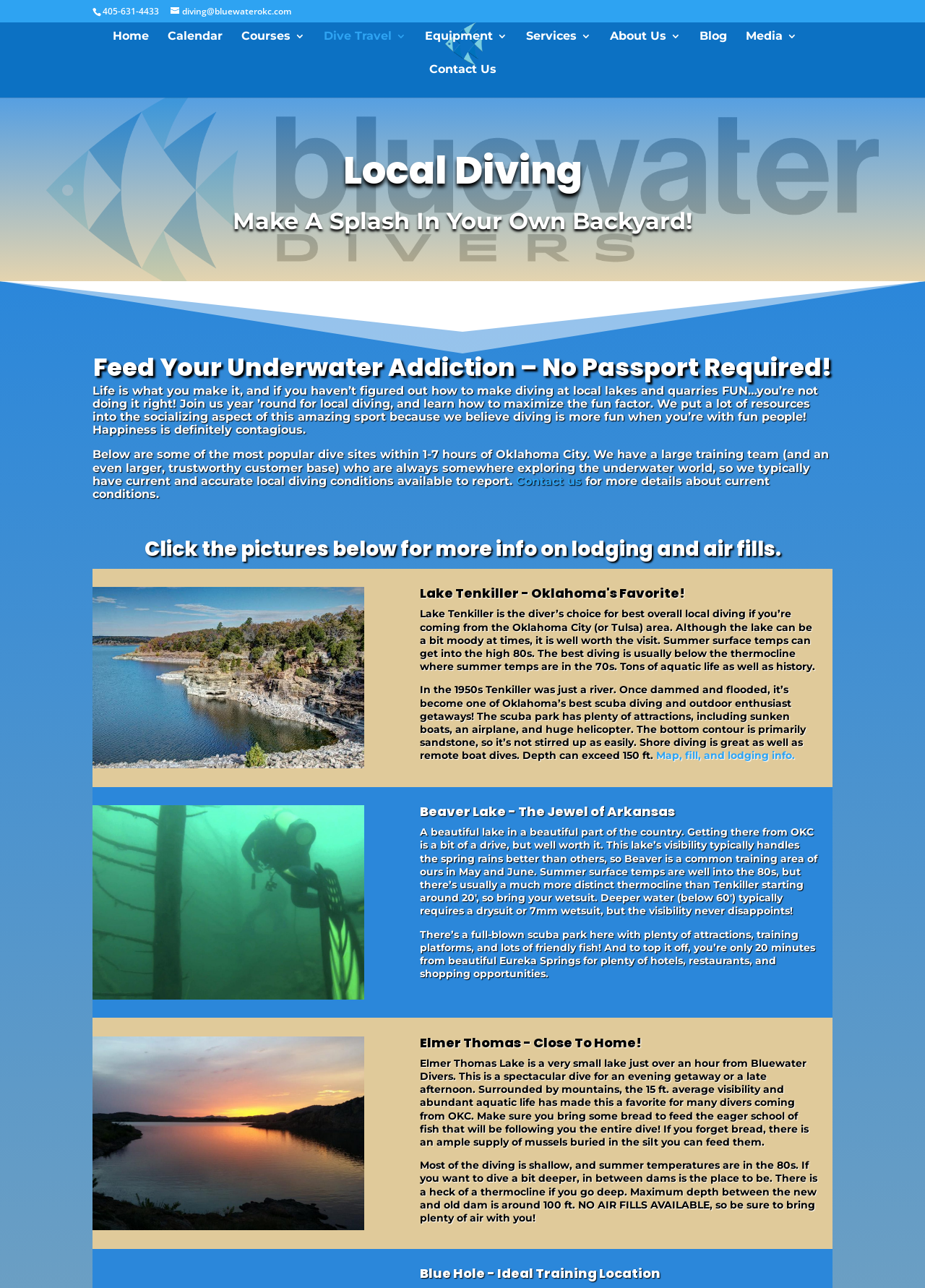Provide the bounding box coordinates for the UI element that is described as: "Stewart Berry".

None